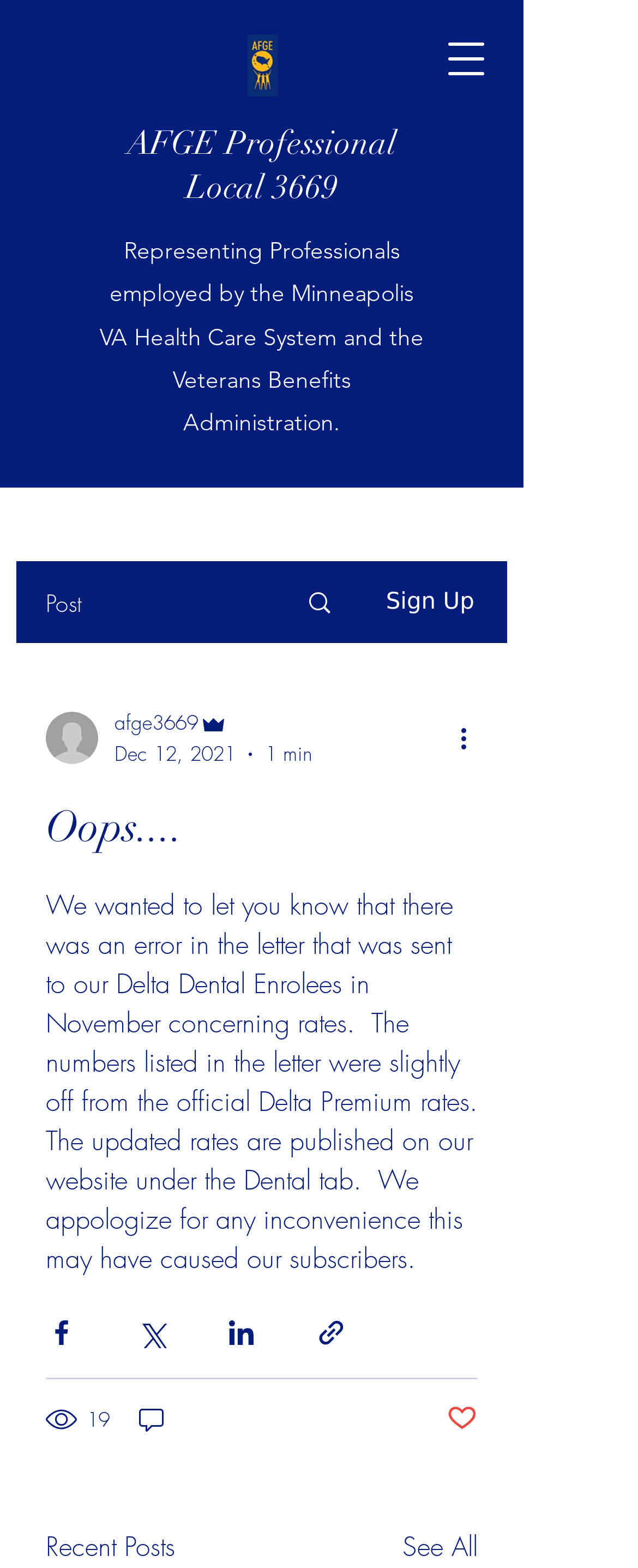Highlight the bounding box coordinates of the element you need to click to perform the following instruction: "Share via Facebook."

[0.072, 0.84, 0.121, 0.86]